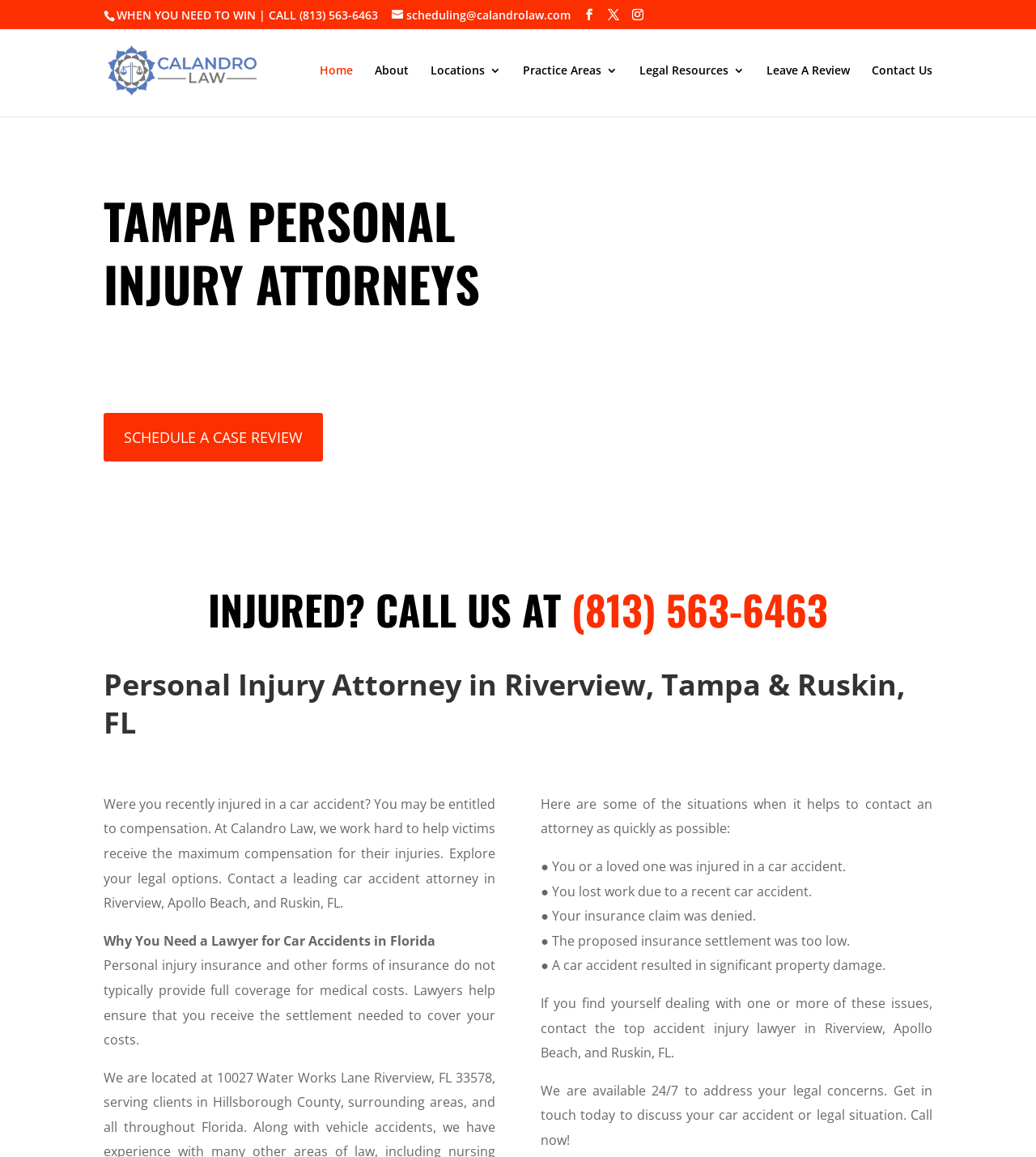Find the bounding box coordinates of the area that needs to be clicked in order to achieve the following instruction: "Visit the home page". The coordinates should be specified as four float numbers between 0 and 1, i.e., [left, top, right, bottom].

[0.309, 0.056, 0.341, 0.101]